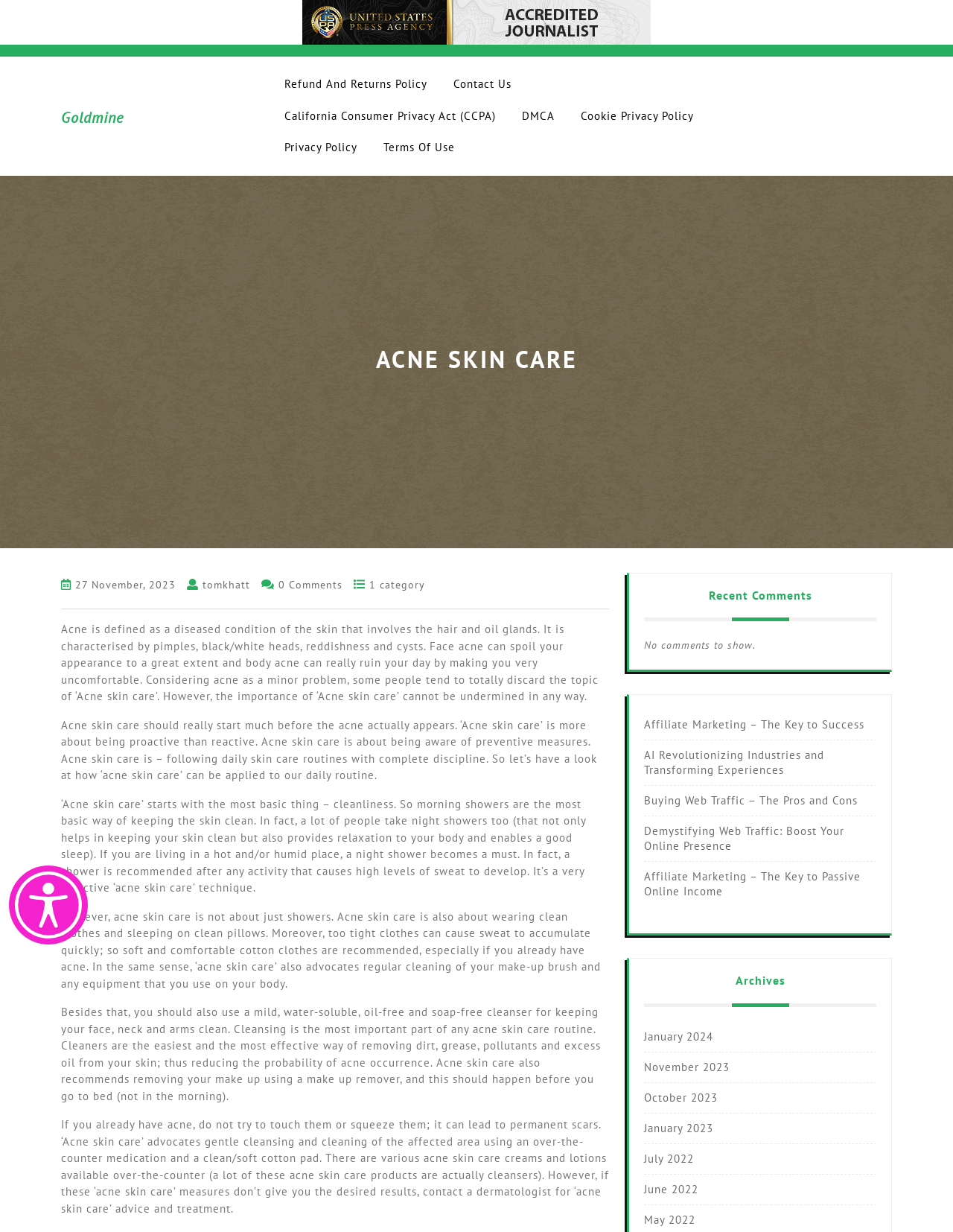What is the topic of the webpage?
Please answer the question as detailed as possible.

Based on the webpage content, the topic of the webpage is acne skin care, which is discussed in detail with various aspects of skin care routines and preventive measures.